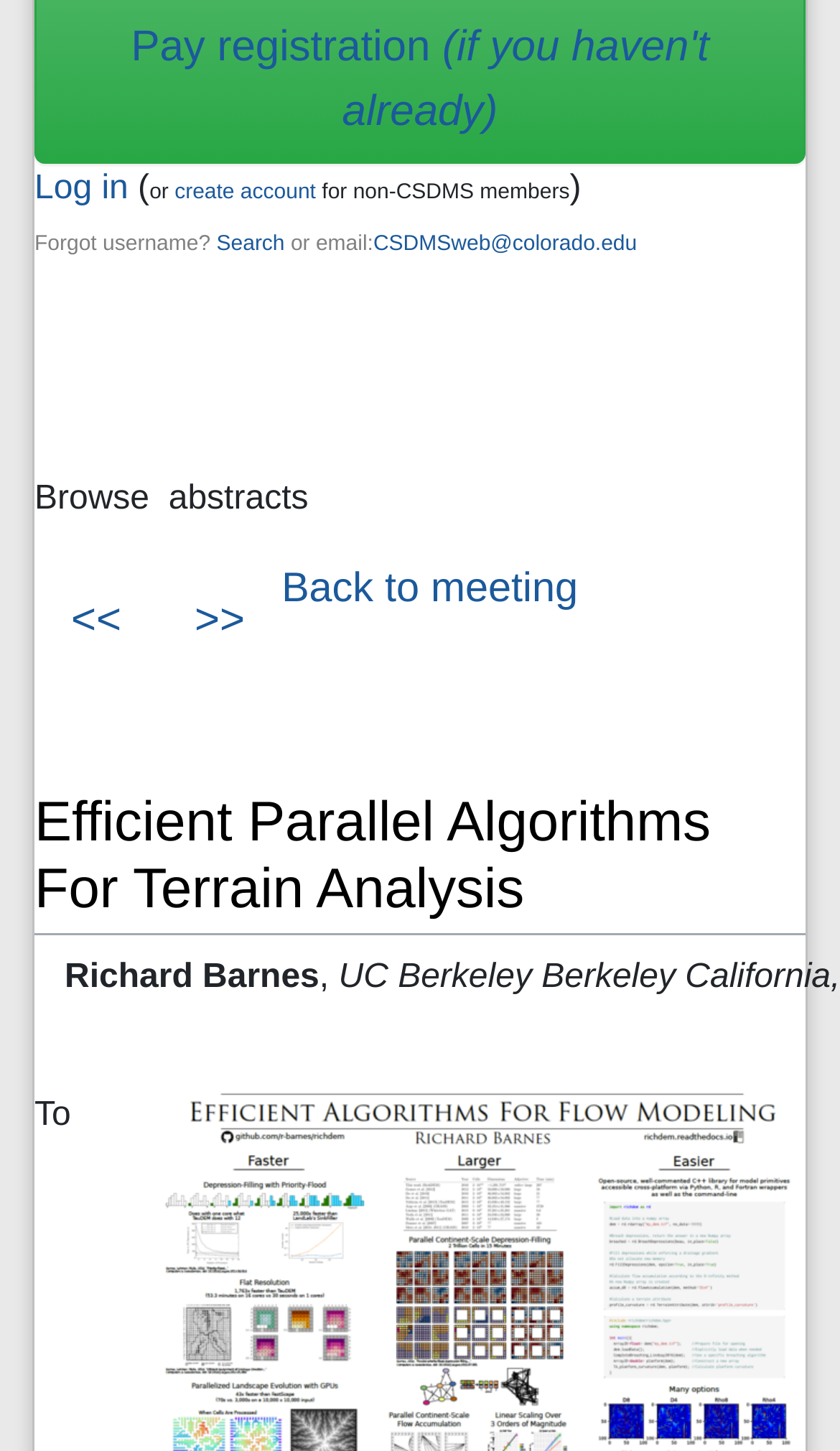Calculate the bounding box coordinates of the UI element given the description: "CSDMSweb@colorado.edu".

[0.444, 0.161, 0.758, 0.177]